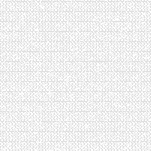Please respond to the question with a concise word or phrase:
What is the surface likely to represent?

Carpet or upholstery